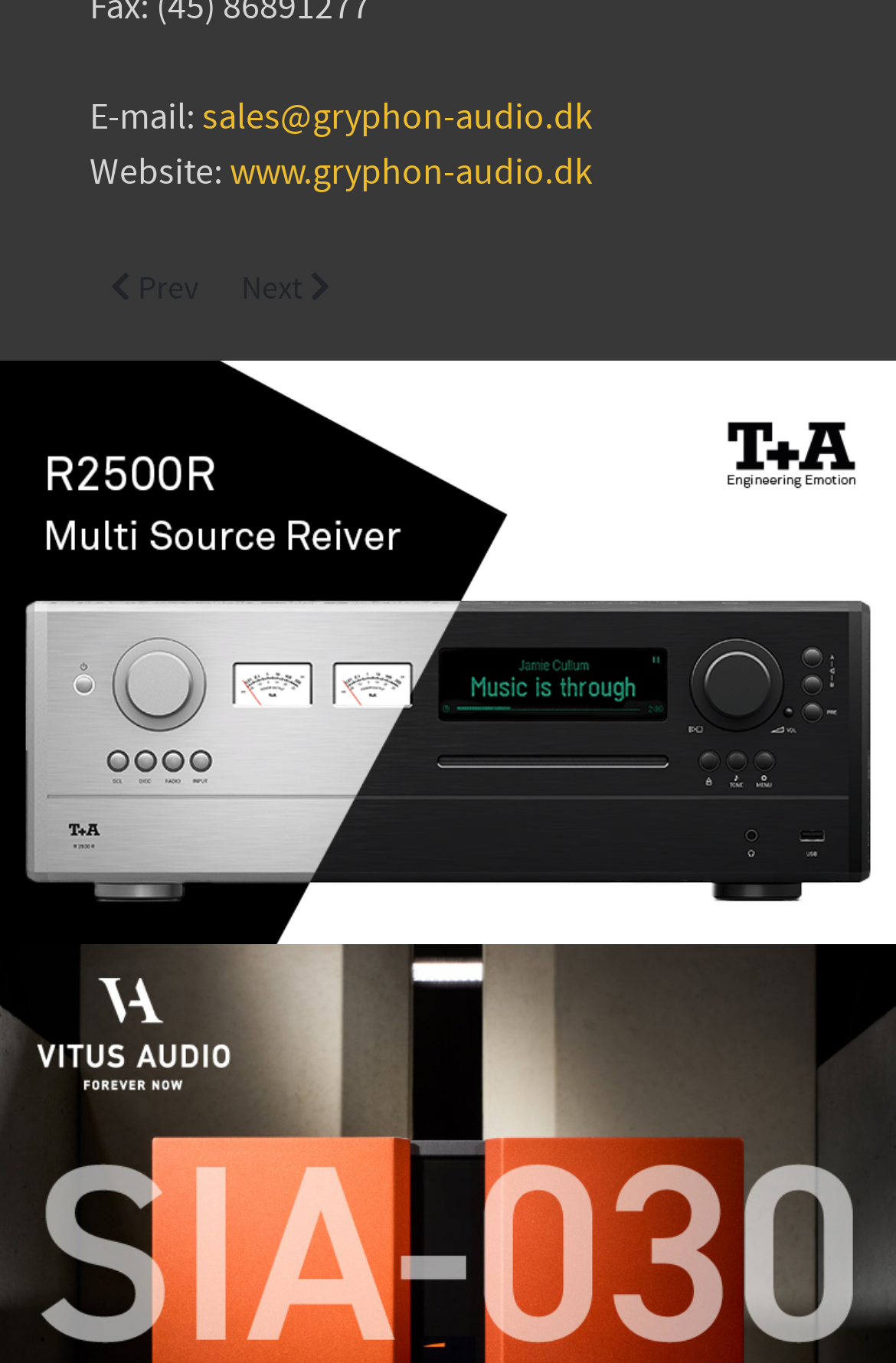Give a one-word or short-phrase answer to the following question: 
What is the previous article about?

Tidal Piano Cera Loudspeakers